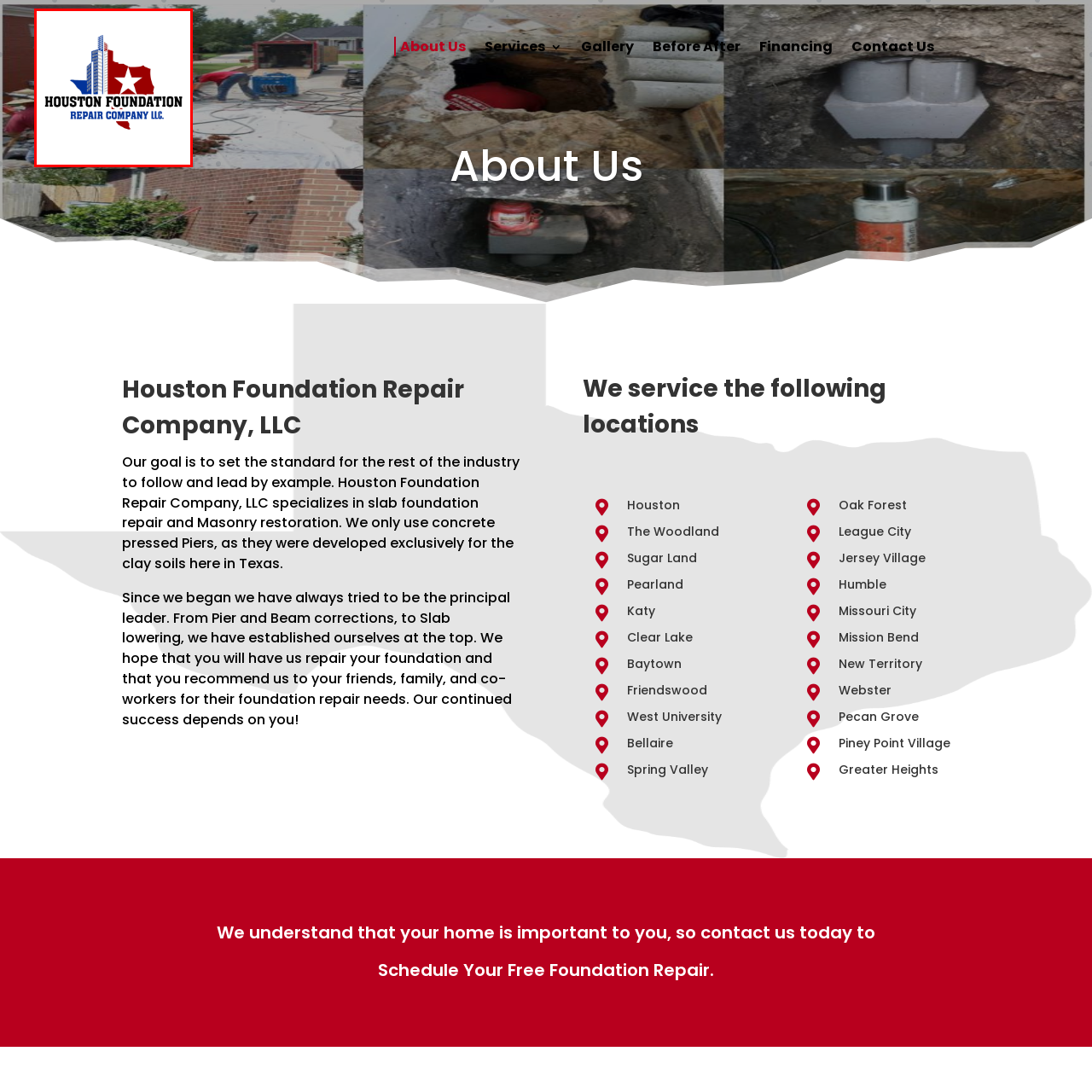Examine the image inside the red bounding box and deliver a thorough answer to the question that follows, drawing information from the image: What is the color of the text 'HOUSTON FOUNDATION'?

The caption specifies that the text 'HOUSTON FOUNDATION' is written in bold, black letters, indicating that the color of this text is black.